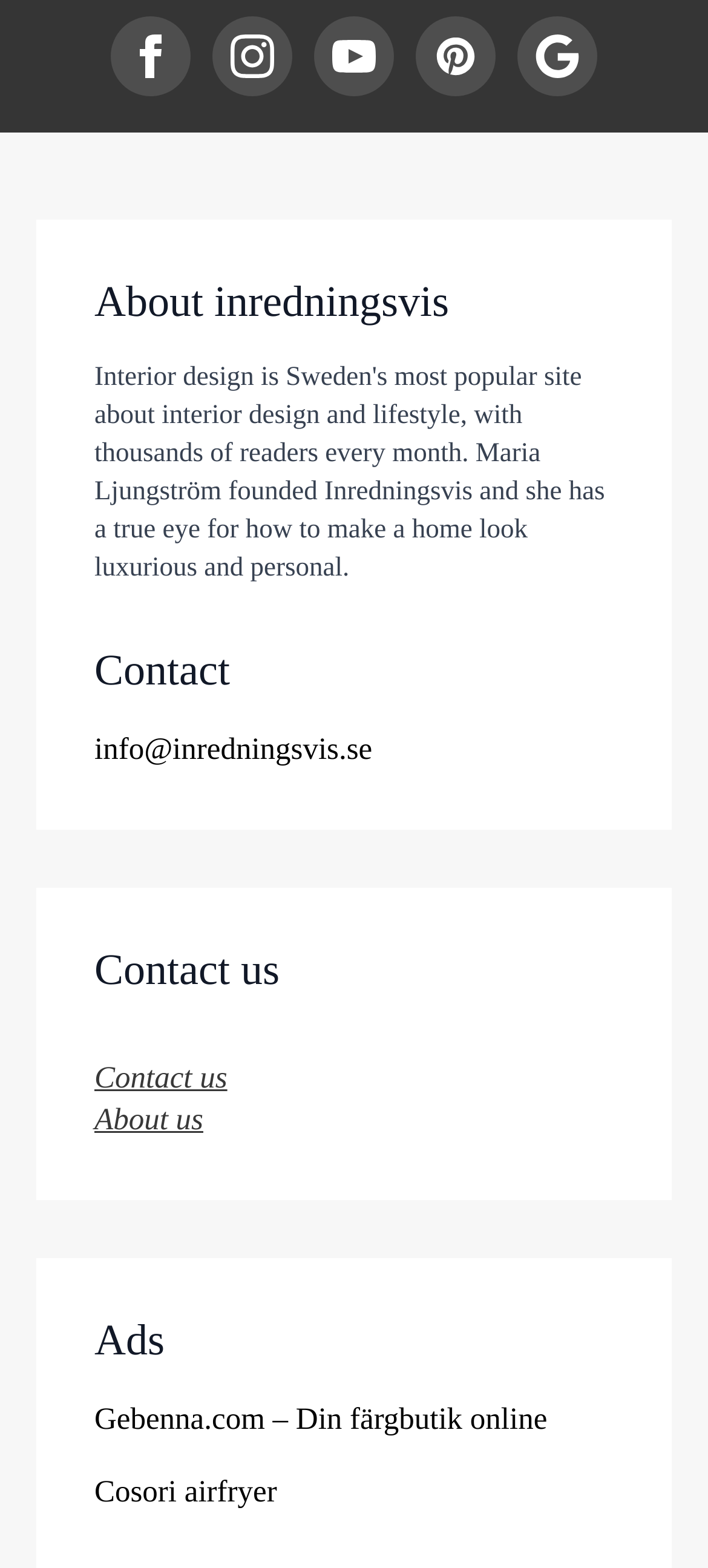How many headings are there?
Offer a detailed and exhaustive answer to the question.

I counted the number of elements with the type 'heading', which are 'About inredningsvis', 'Contact', 'Contact us', and 'Ads', so there are 4 headings in total.